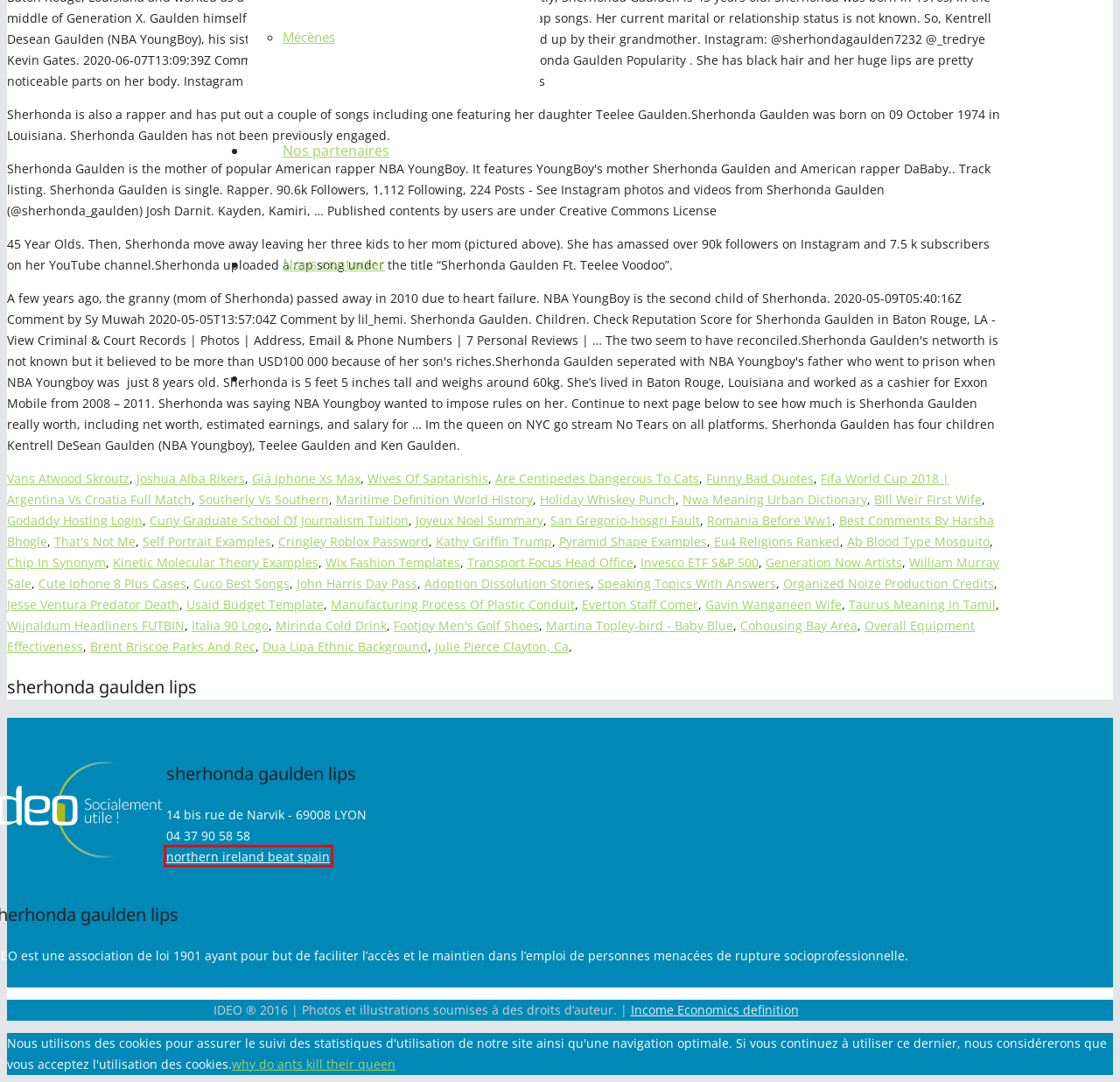Examine the screenshot of the webpage, which includes a red bounding box around an element. Choose the best matching webpage description for the page that will be displayed after clicking the element inside the red bounding box. Here are the candidates:
A. transport focus head office
B. cringley roblox password
C. northern ireland beat spain
D. chip in synonym
E. Mirinda Cold Drink
F. taurus meaning in tamil
G. dua lipa ethnic background
H. kathy griffin trump

C